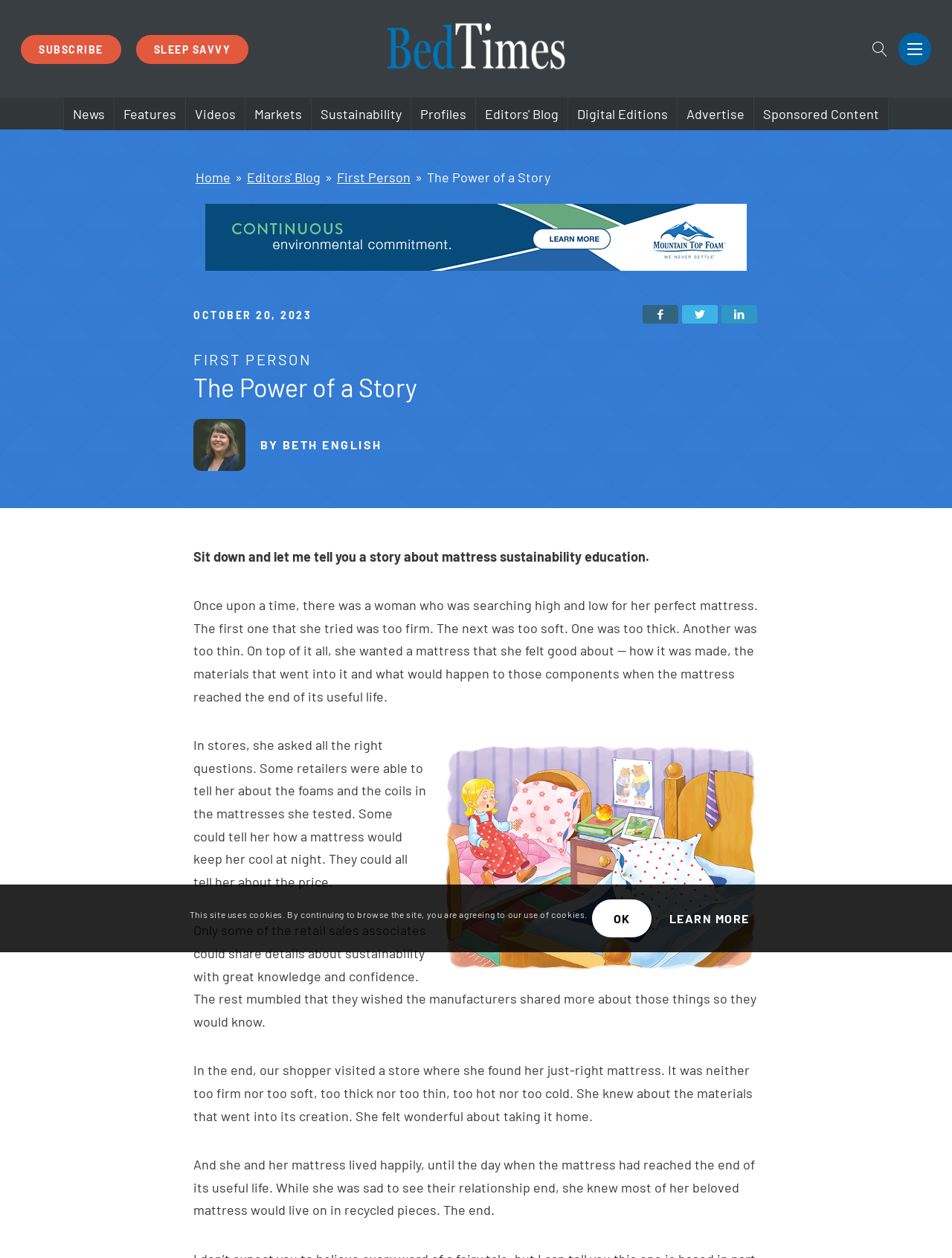What is the purpose of the image in the article?
Please give a detailed and thorough answer to the question, covering all relevant points.

The image in the article is used to illustrate the story of the woman's search for a sustainable mattress, specifically the part where she finds her 'just-right' mattress, as depicted in the image.